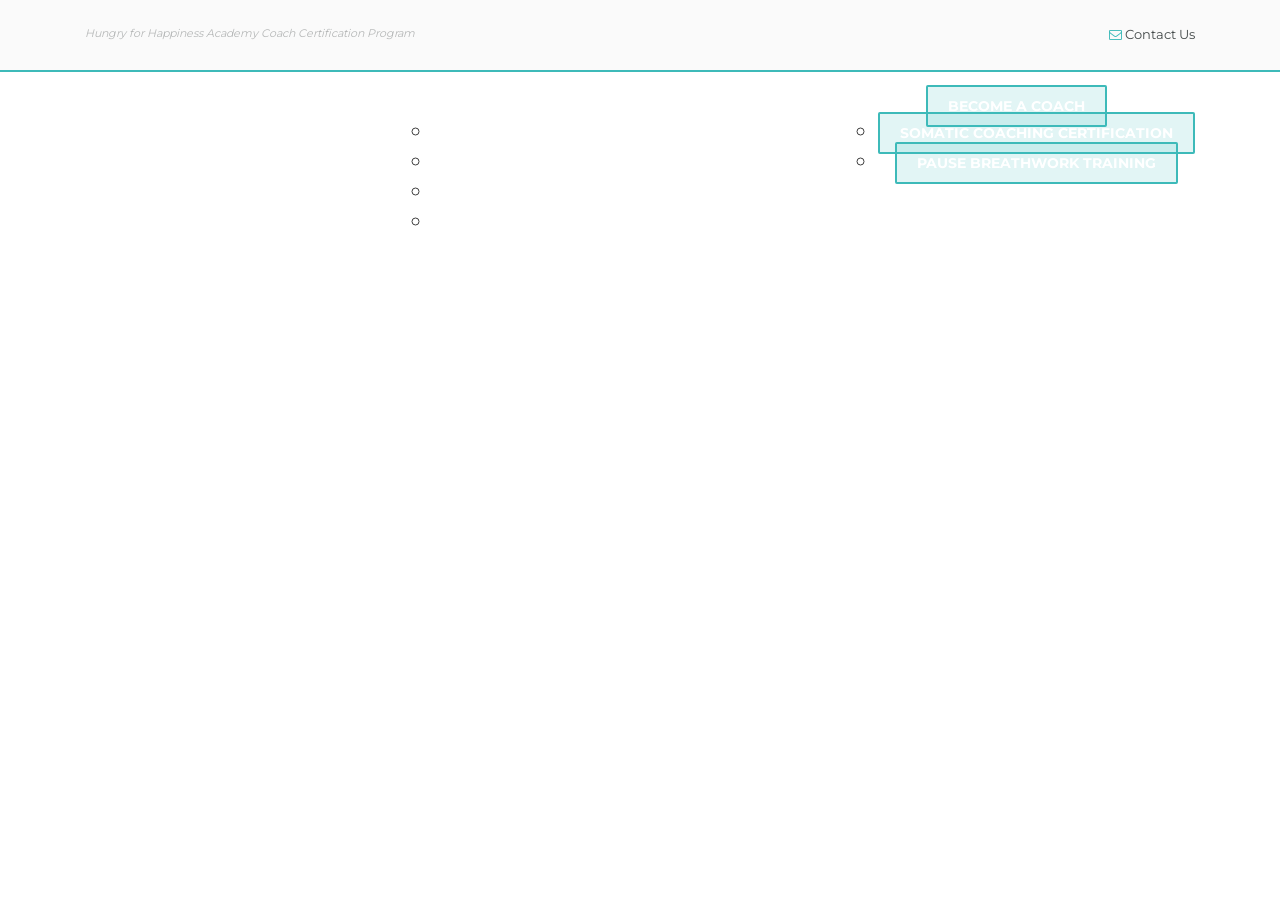Bounding box coordinates are specified in the format (top-left x, top-left y, bottom-right x, bottom-right y). All values are floating point numbers bounded between 0 and 1. Please provide the bounding box coordinate of the region this sentence describes: CBI.8:

None